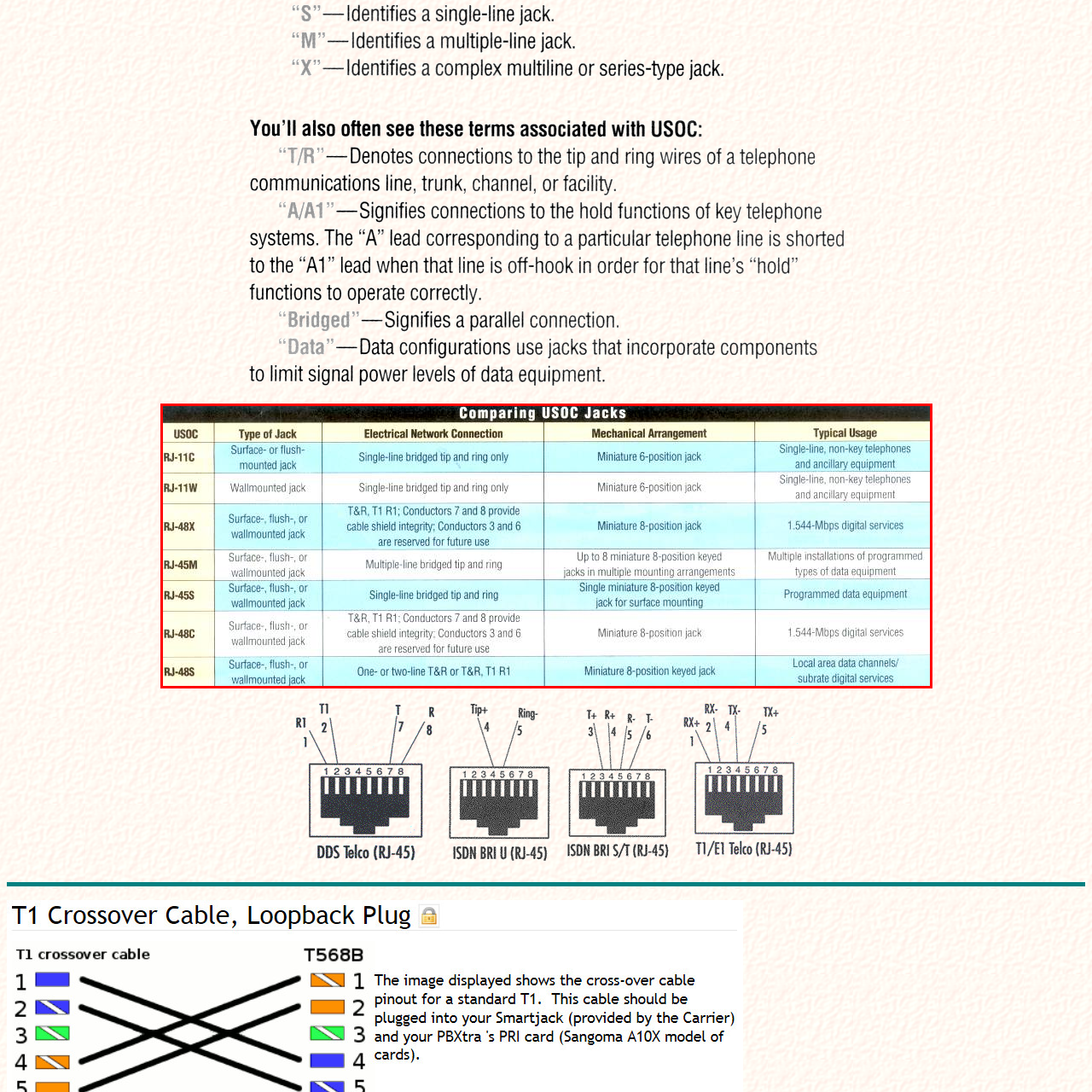What is the data rate of RJ-48X?
Review the image highlighted by the red bounding box and respond with a brief answer in one word or phrase.

1.544-Mbps